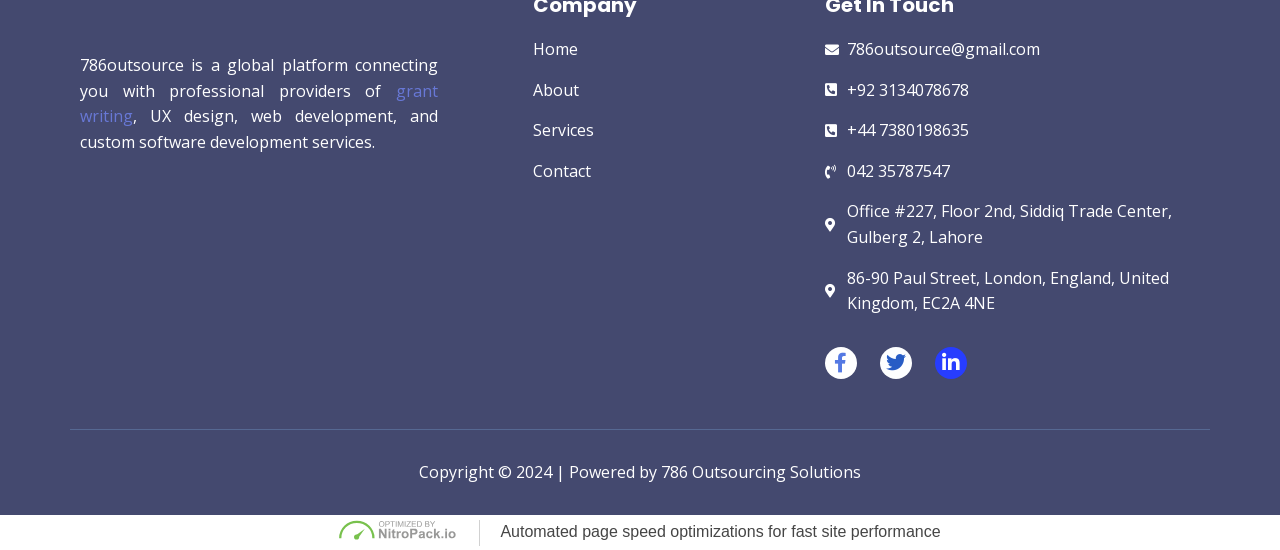Locate the bounding box of the UI element described in the following text: "grant writing".

[0.062, 0.145, 0.342, 0.231]